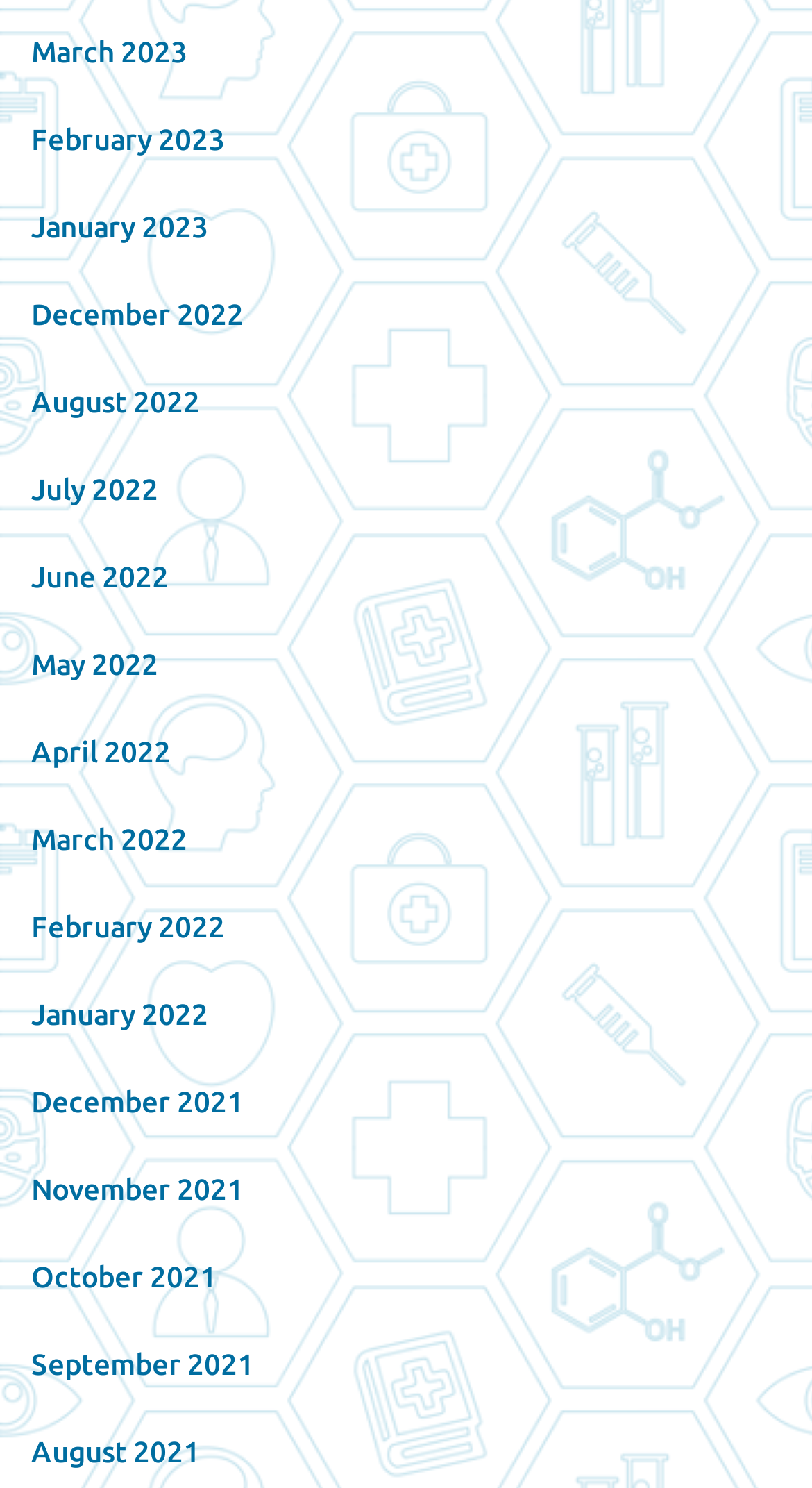Please find the bounding box coordinates of the section that needs to be clicked to achieve this instruction: "view March 2023".

[0.038, 0.019, 0.231, 0.05]